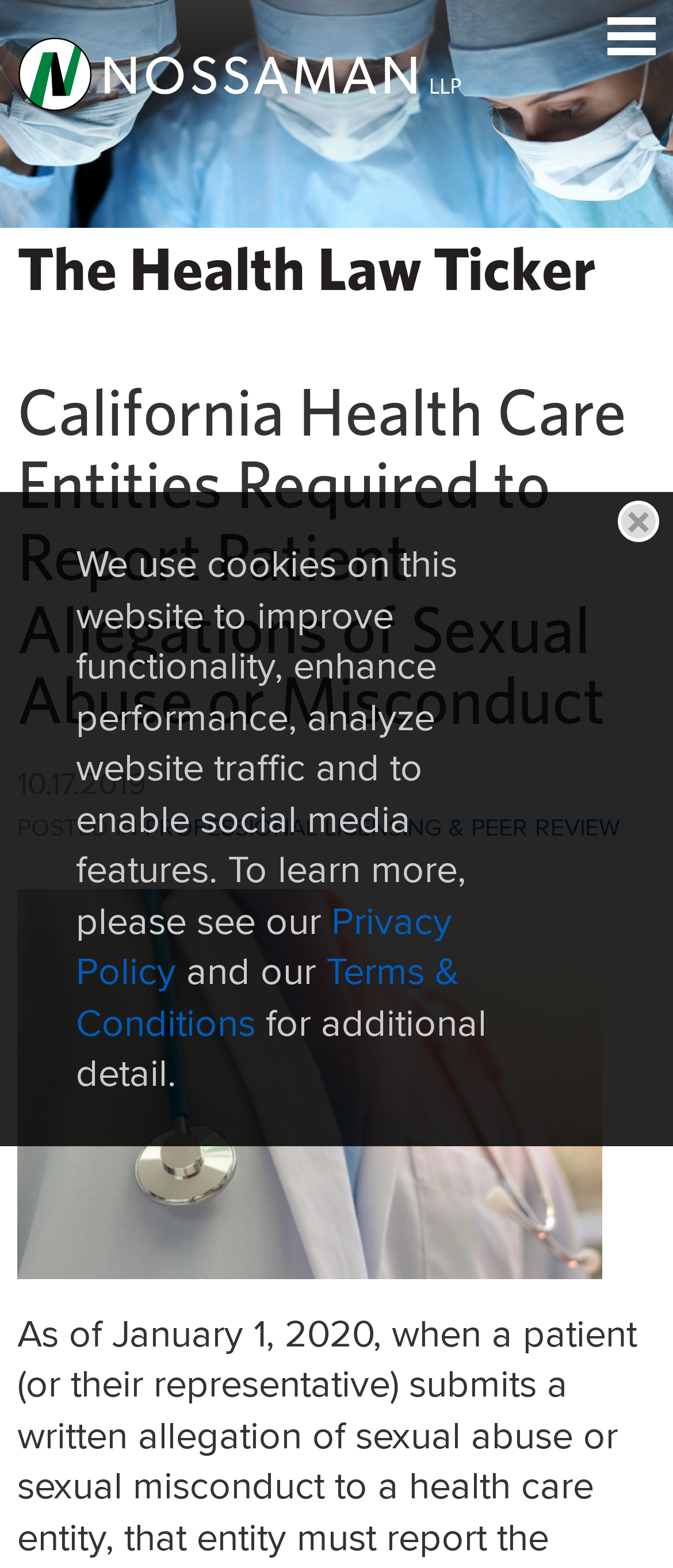What is the name of the banner image?
Refer to the image and answer the question using a single word or phrase.

{ Banner Image }